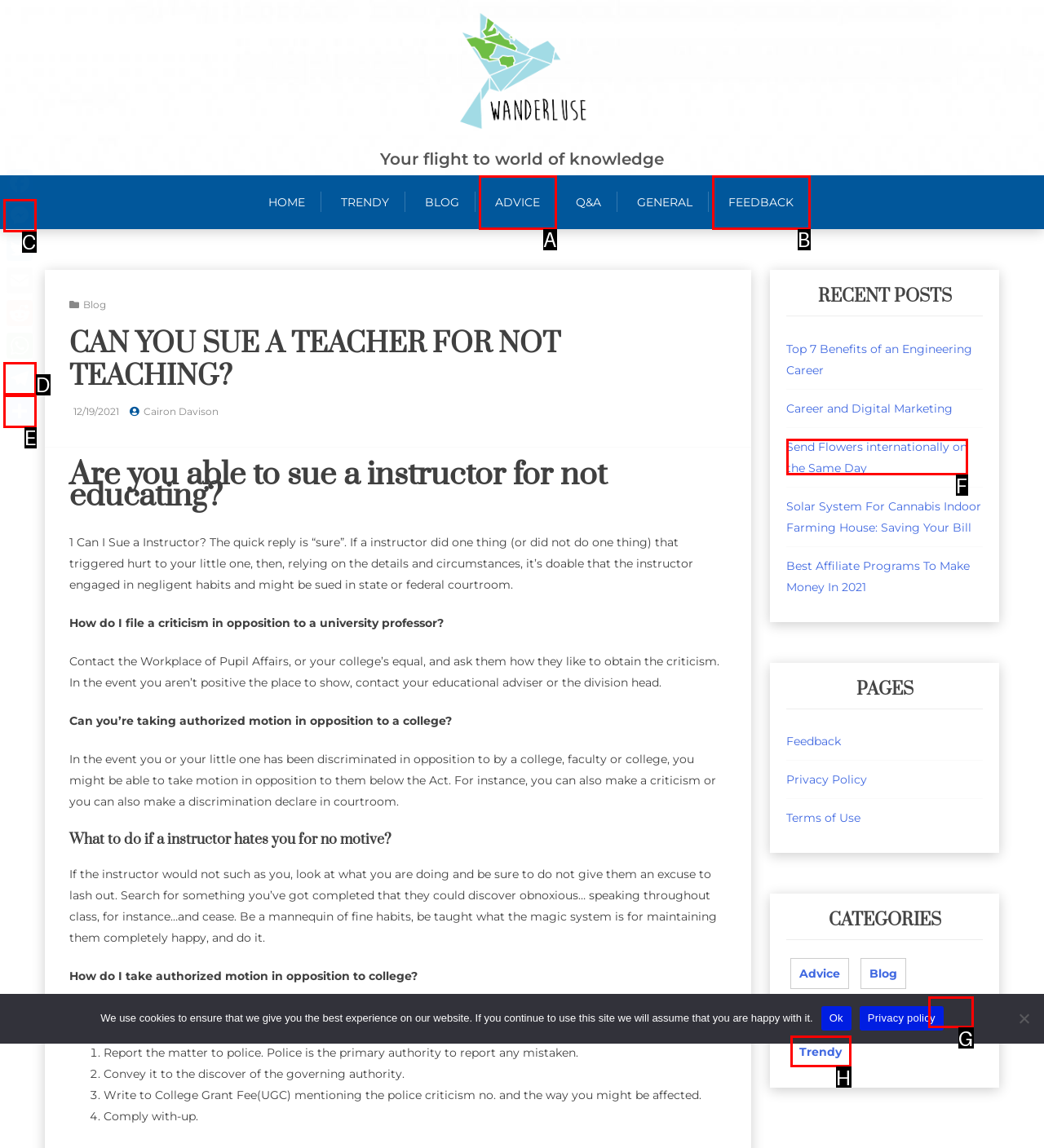Match the following description to the correct HTML element: Feedback Indicate your choice by providing the letter.

B